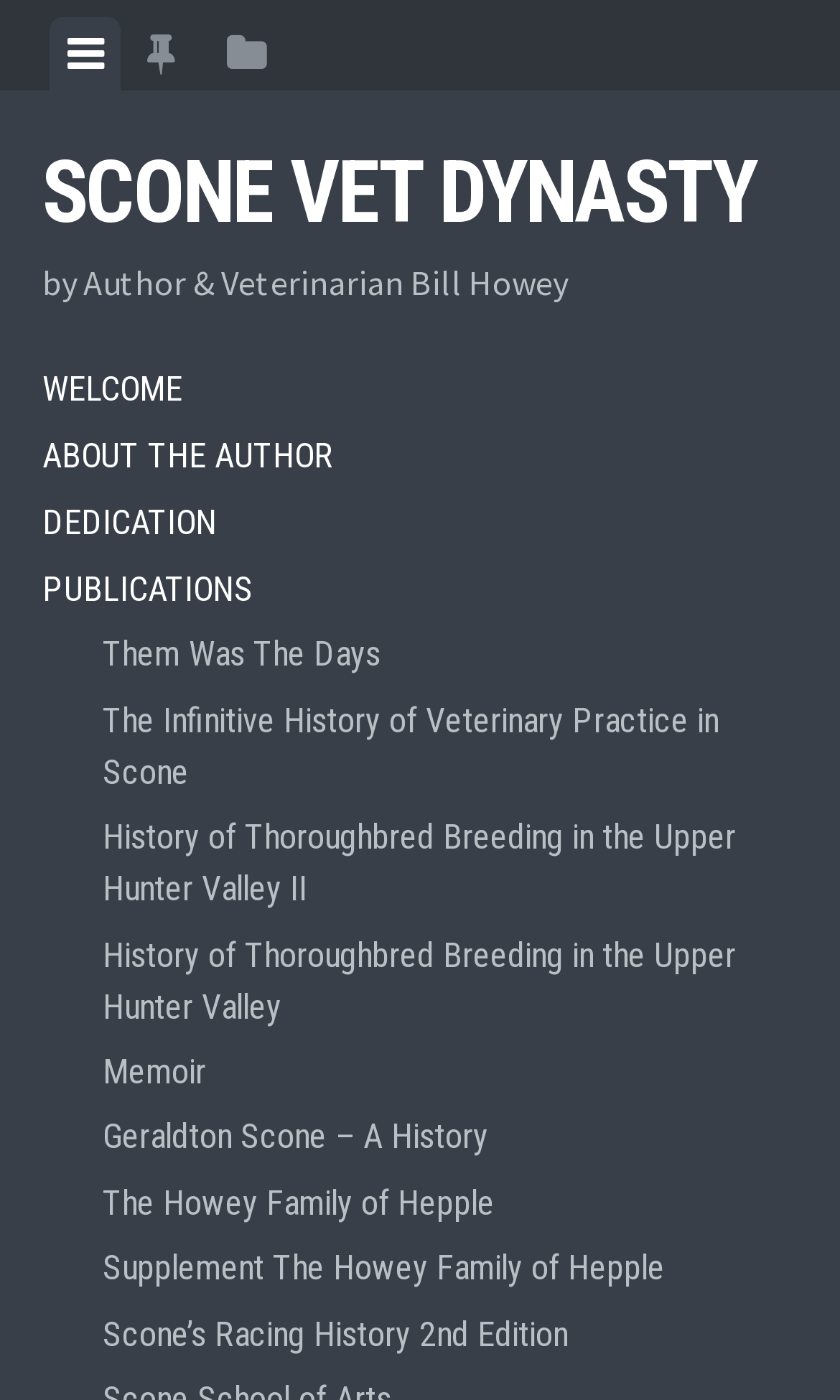Indicate the bounding box coordinates of the element that must be clicked to execute the instruction: "Go to WELCOME page". The coordinates should be given as four float numbers between 0 and 1, i.e., [left, top, right, bottom].

[0.05, 0.254, 0.95, 0.302]